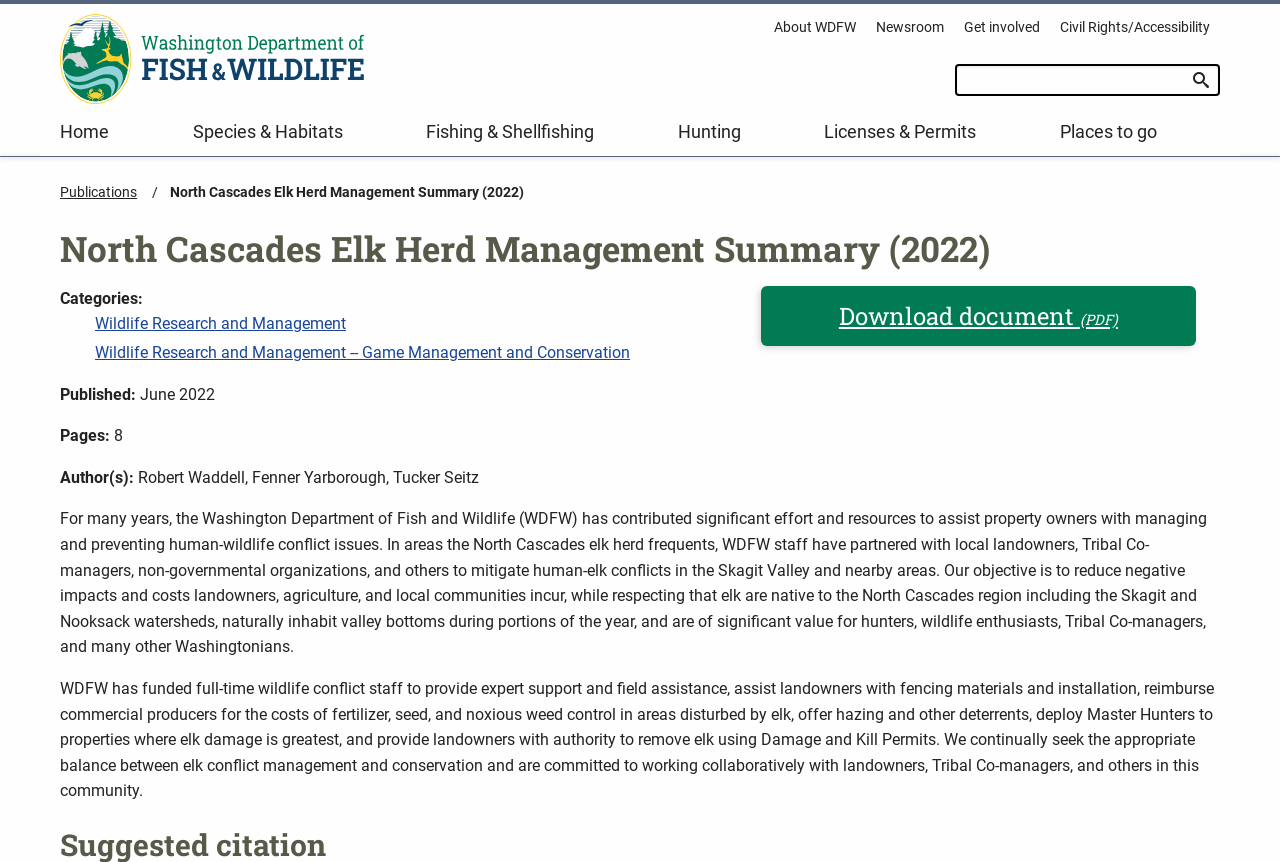What is the purpose of WDFW's effort?
Refer to the image and provide a thorough answer to the question.

I found the answer by reading the static text element that describes WDFW's effort, which states that they have contributed significant effort and resources to assist property owners with managing and preventing human-wildlife conflict issues.